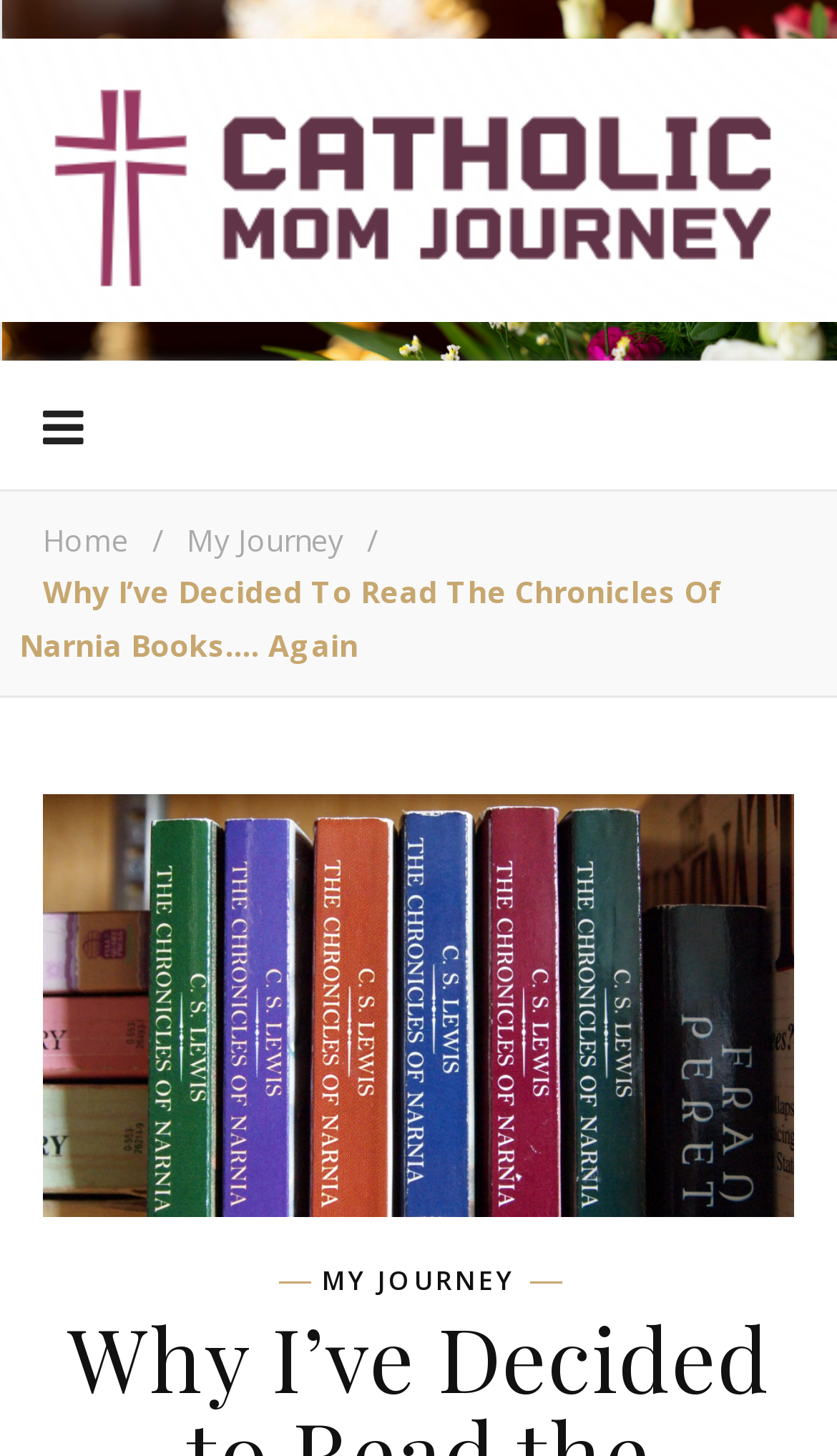Articulate a detailed summary of the webpage's content and design.

The webpage is about a Catholic mom's journey, specifically focusing on reading the Chronicles of Narnia series again. At the top left corner, there is a link to the "Catholic Mom Blog" accompanied by an image with the same name. Below this, there is a navigation menu with three links: "Home" on the left, a separator "/" in the middle, and "My Journey" on the right.

The main content of the webpage is a blog post titled "Why I’ve Decided to Read the Chronicles of Narnia Books…. Again", which is emphasized in a strong font. Below the title, there is a large figure that takes up most of the width of the page, containing an image of the Chronicles of Narnia series. At the bottom right corner of the image, there is a link to "MY JOURNEY".